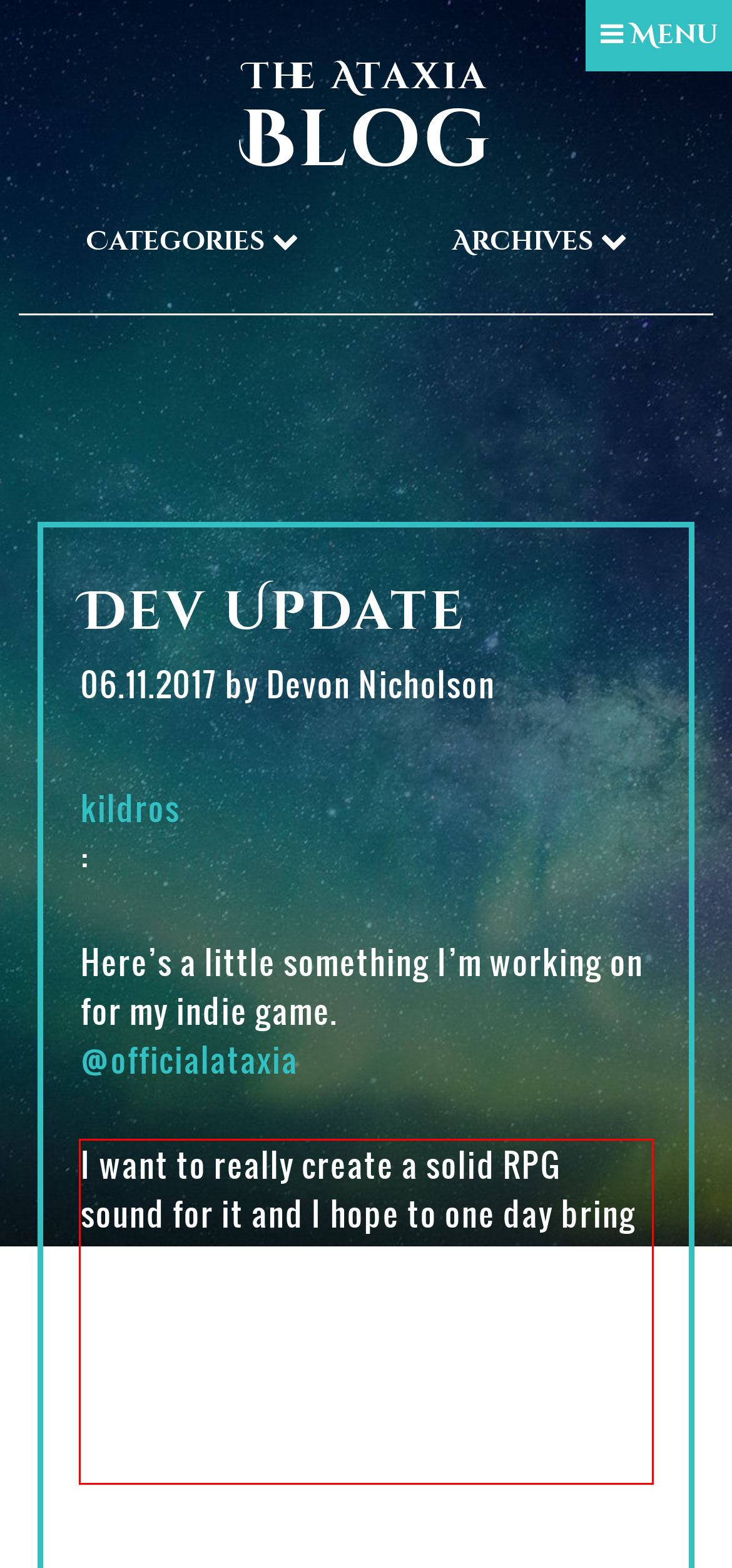Please perform OCR on the text content within the red bounding box that is highlighted in the provided webpage screenshot.

I want to really create a solid RPG sound for it and I hope to one day bring this kind of element to the forefront. I am not much of a pianist but I put in a lot of time of practicing in hopes of doing full compositions for the games I make in the future.